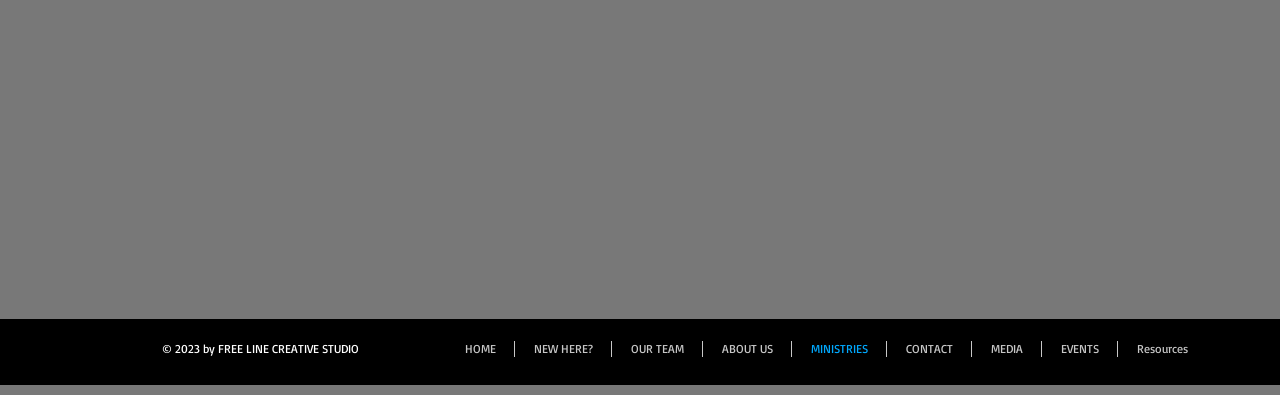Please find the bounding box for the UI element described by: "Triumph".

None